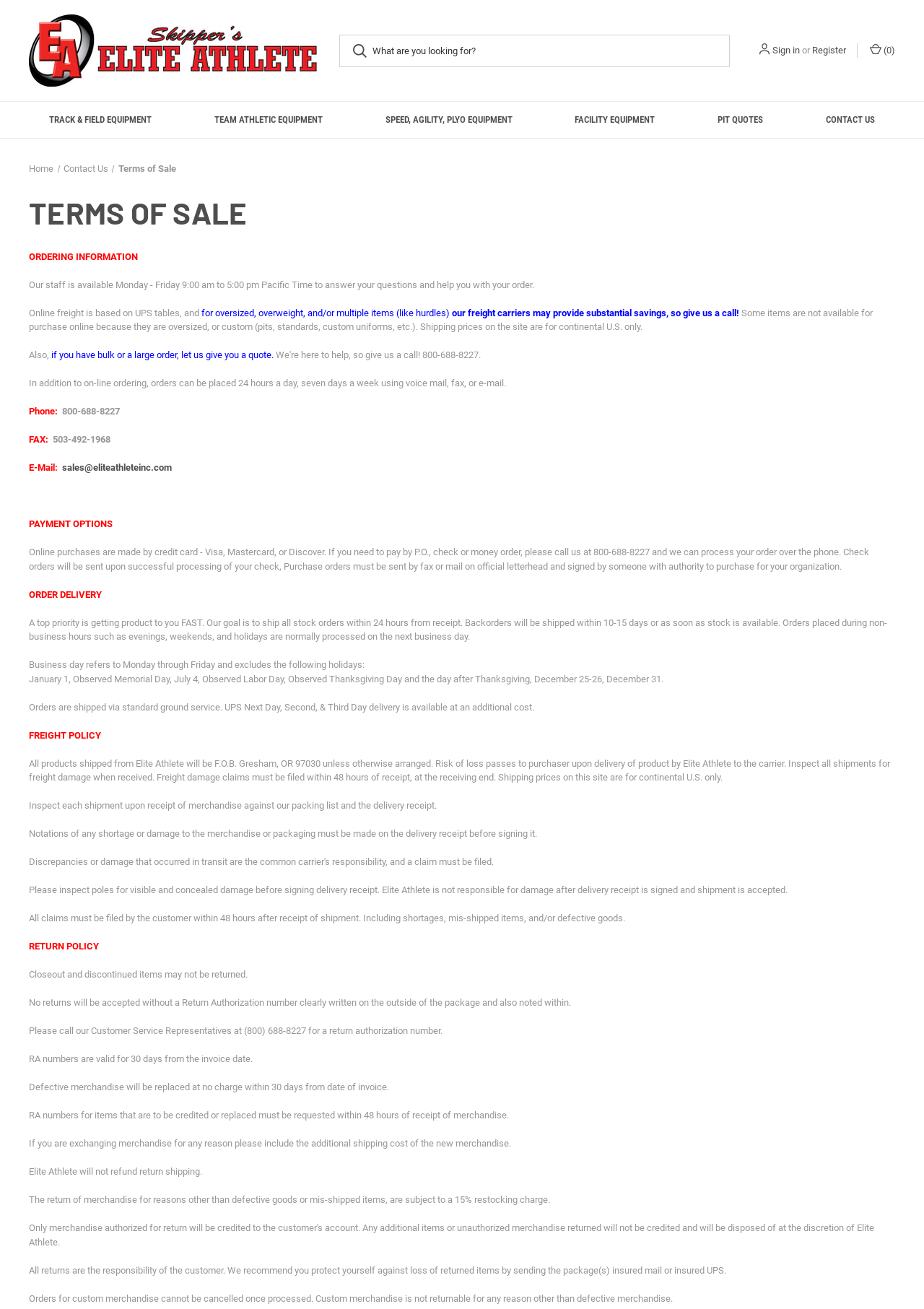Please identify the bounding box coordinates of the region to click in order to complete the task: "Check 'Cart with 0 items'". The coordinates must be four float numbers between 0 and 1, specified as [left, top, right, bottom].

[0.94, 0.033, 0.969, 0.044]